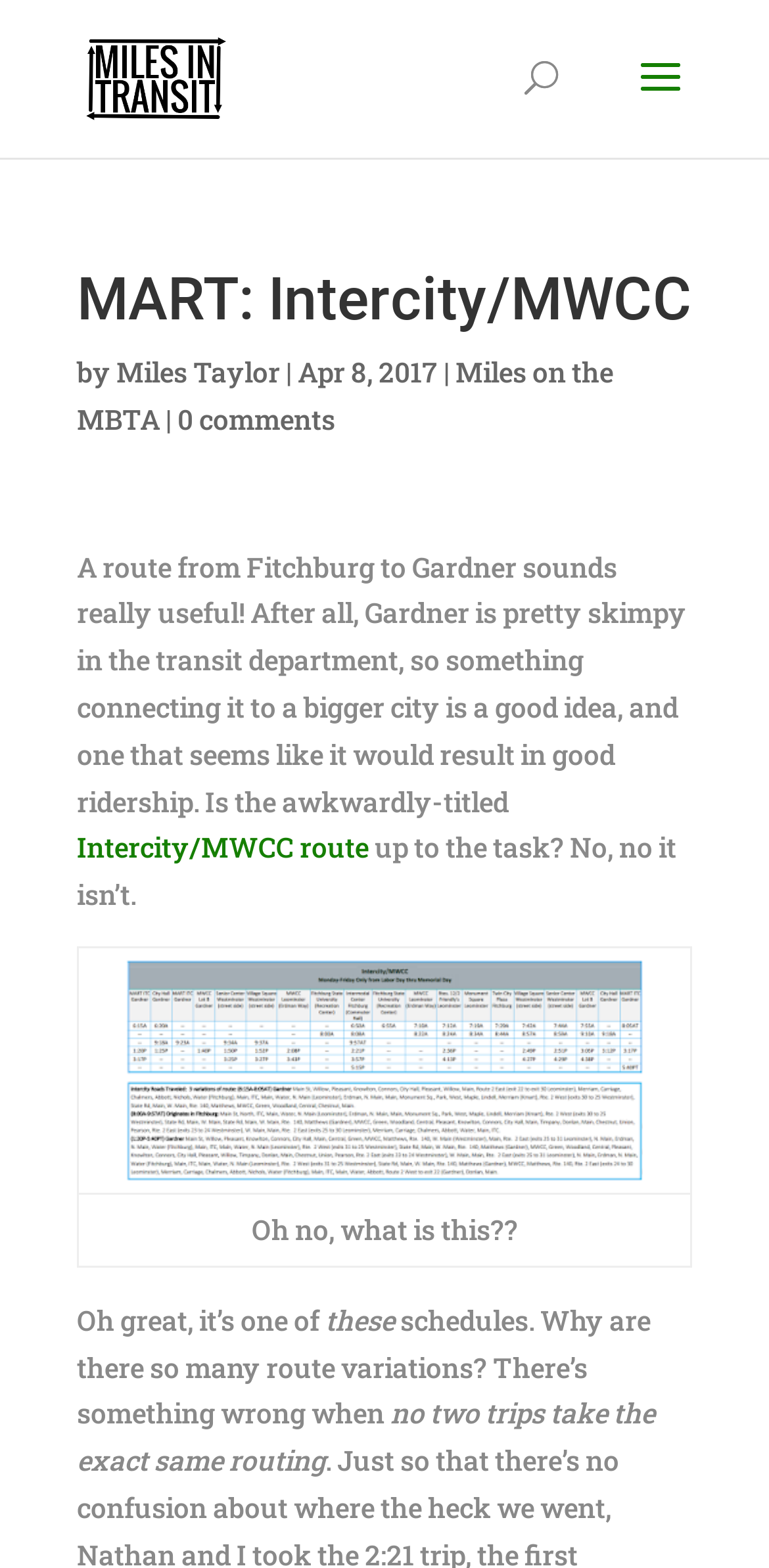What is the date of the article?
Refer to the screenshot and deliver a thorough answer to the question presented.

The date of the article can be found by looking at the text next to the author's name, which is 'Apr 8, 2017'.